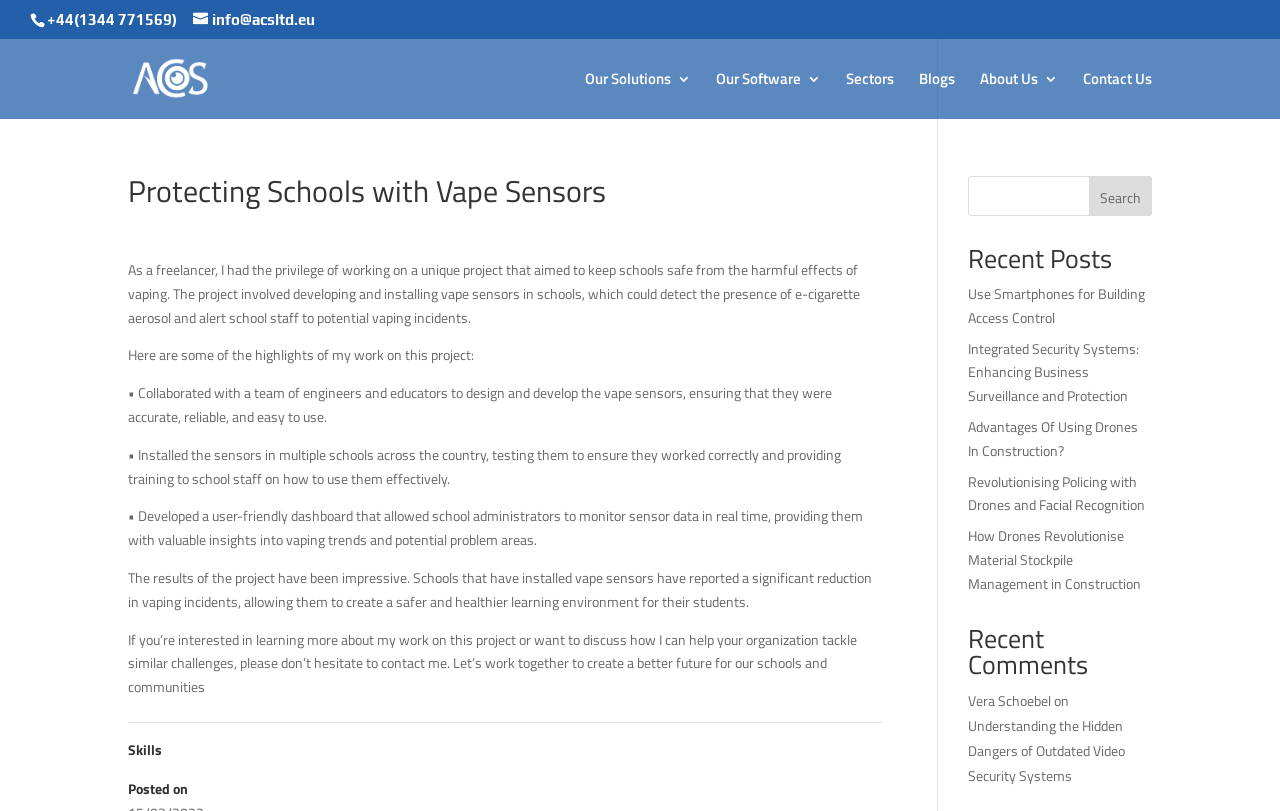Using the given element description, provide the bounding box coordinates (top-left x, top-left y, bottom-right x, bottom-right y) for the corresponding UI element in the screenshot: Vera Schoebel

[0.756, 0.85, 0.821, 0.876]